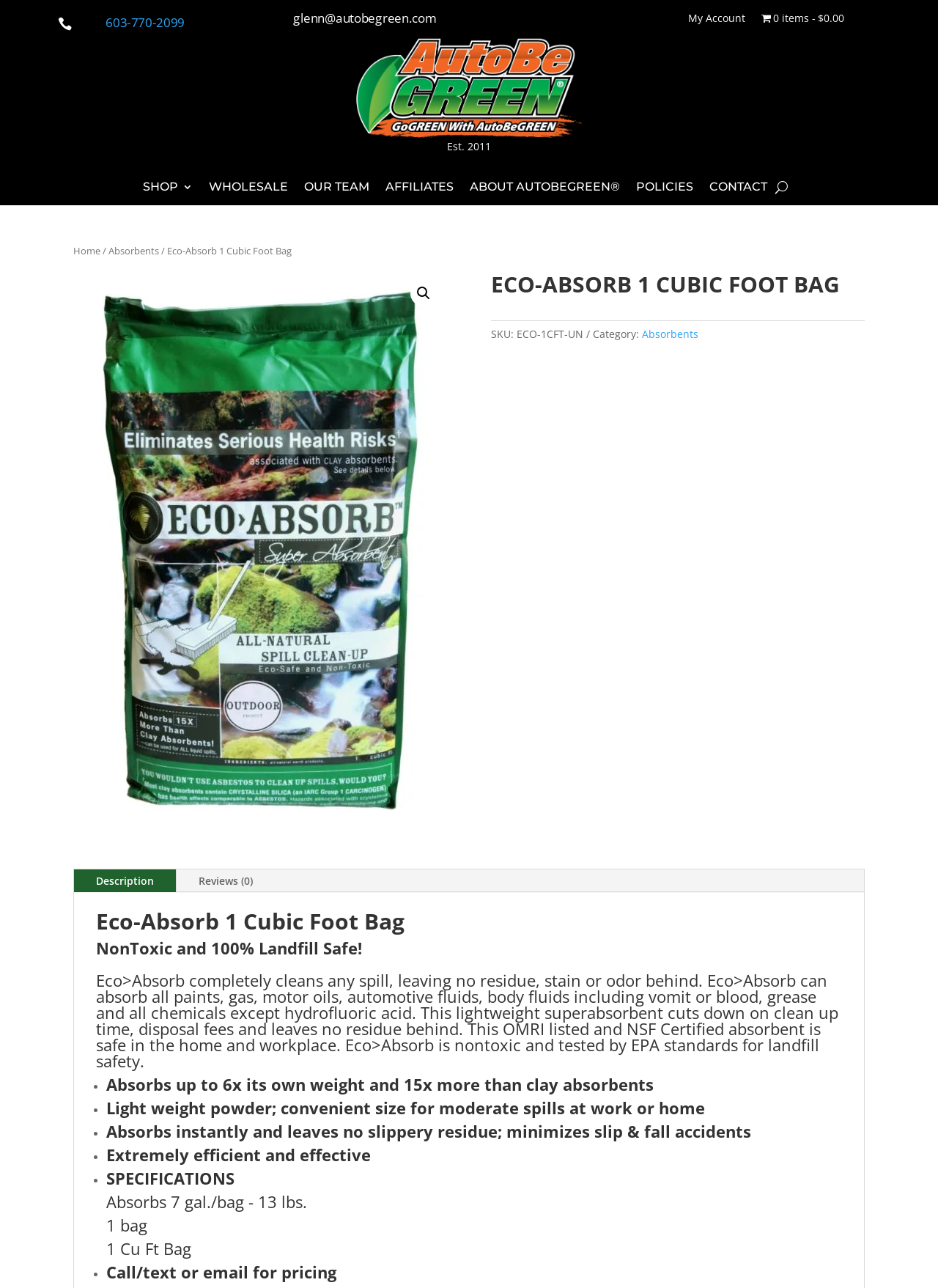Indicate the bounding box coordinates of the element that must be clicked to execute the instruction: "Read the product description". The coordinates should be given as four float numbers between 0 and 1, i.e., [left, top, right, bottom].

[0.102, 0.707, 0.898, 0.73]